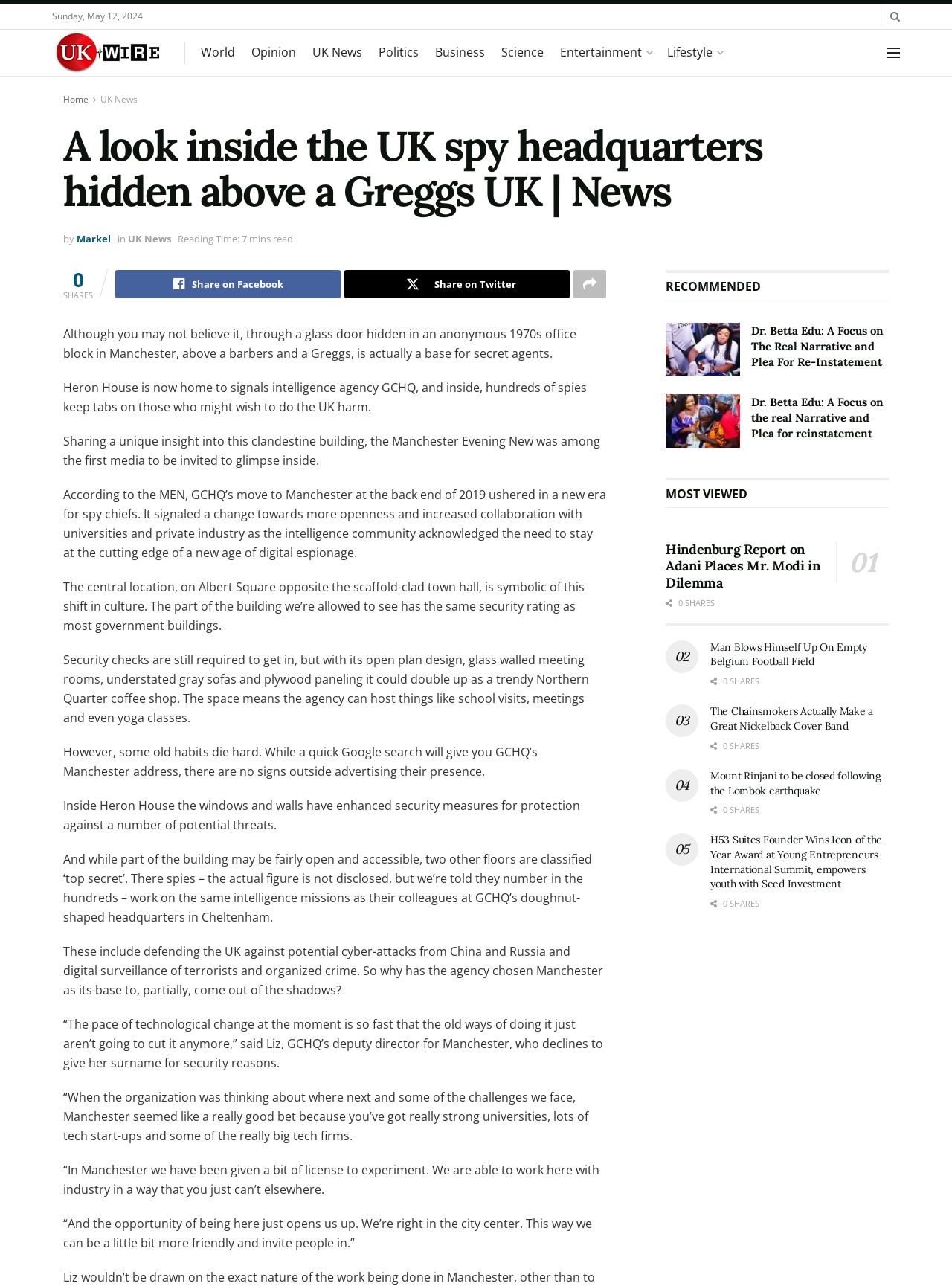Please locate the bounding box coordinates of the element that should be clicked to achieve the given instruction: "Read the recommended article 'Dr. Betta Edu: A Focus on the real Narrative and Plea for reinstatement'".

[0.699, 0.251, 0.777, 0.292]